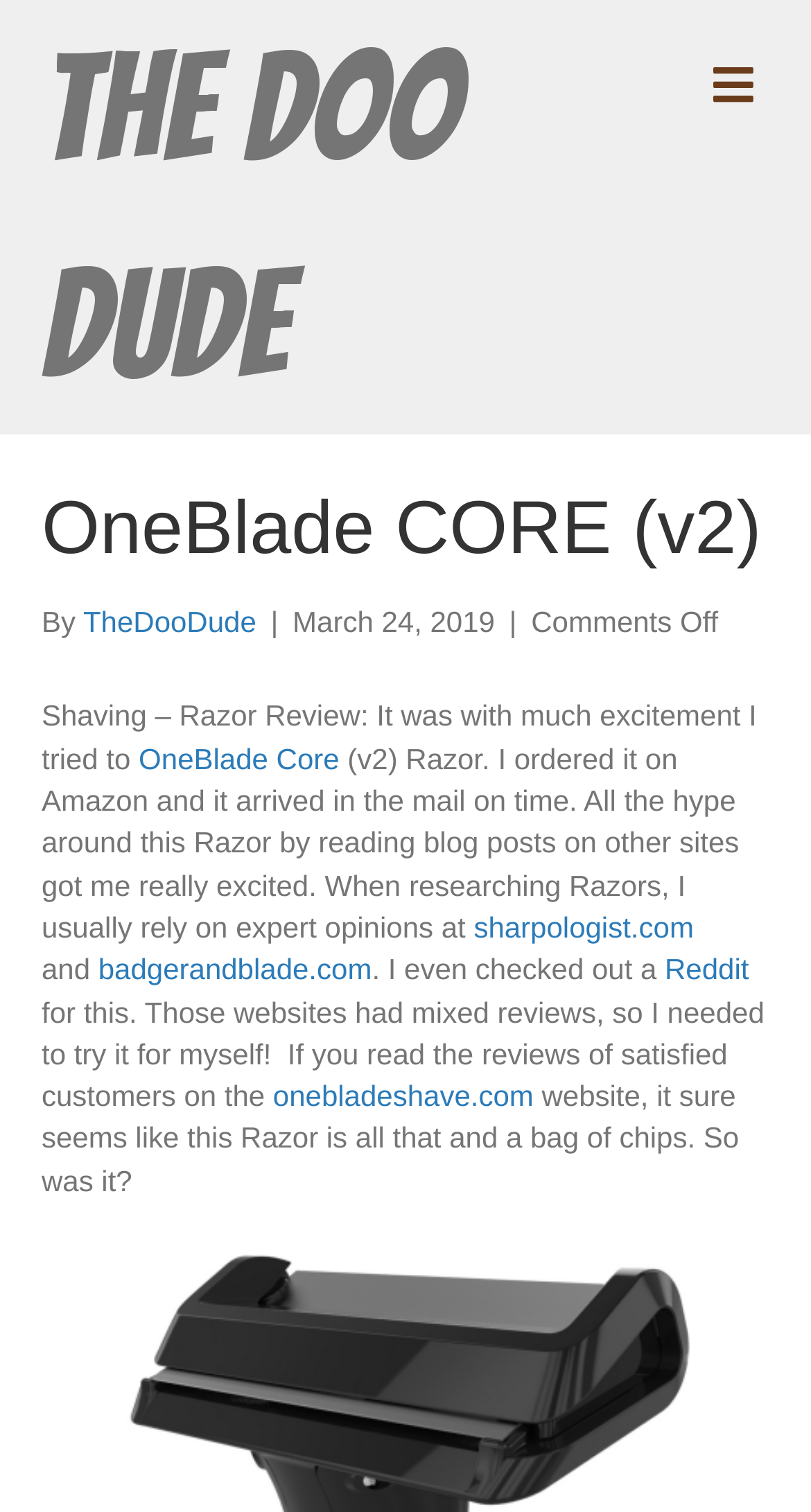Please give a succinct answer to the question in one word or phrase:
What is the name of the website where the author read reviews about the razor?

sharpologist.com